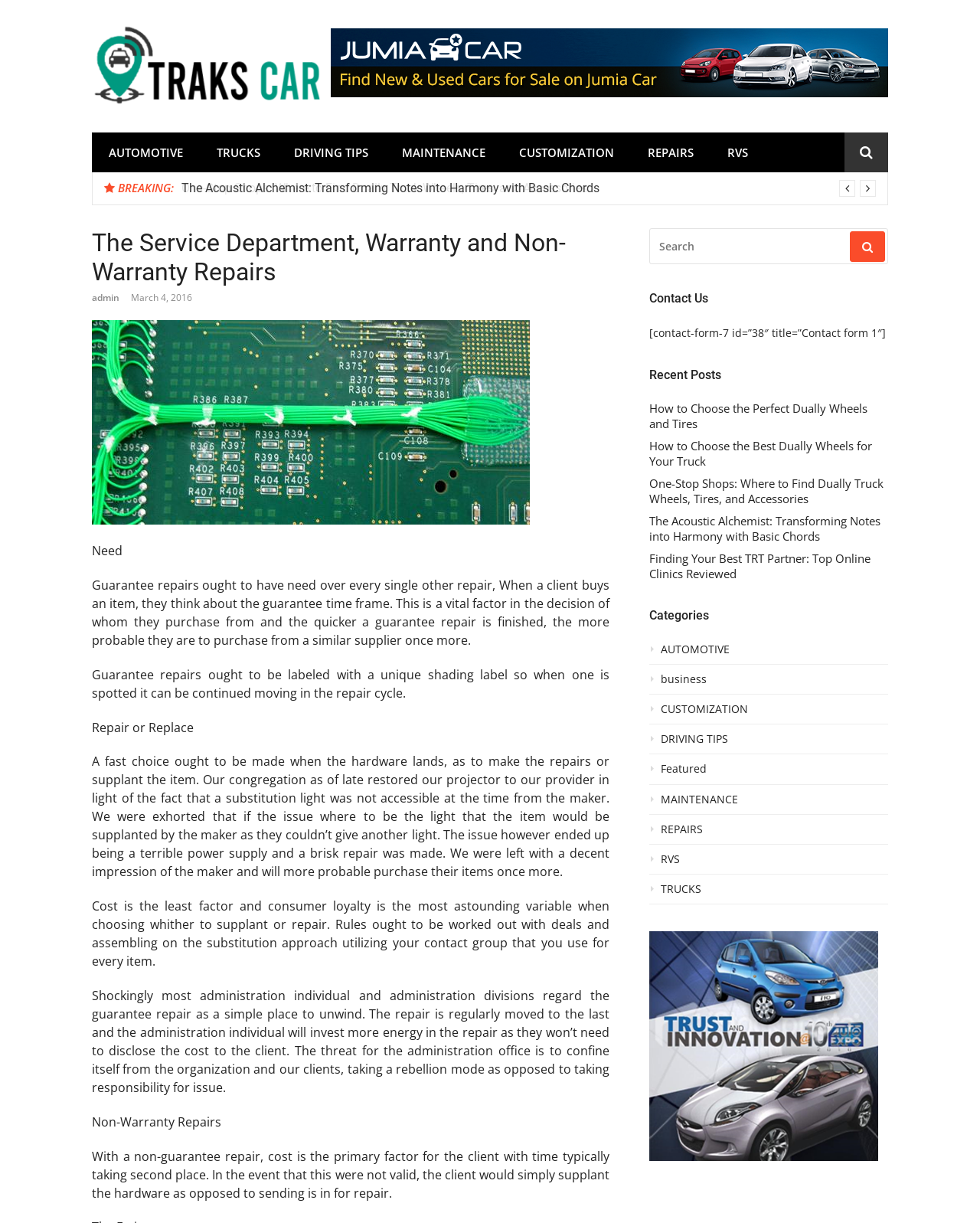Please identify the bounding box coordinates of the element's region that should be clicked to execute the following instruction: "Click on the 'TRUCKS' link". The bounding box coordinates must be four float numbers between 0 and 1, i.e., [left, top, right, bottom].

[0.204, 0.108, 0.283, 0.141]